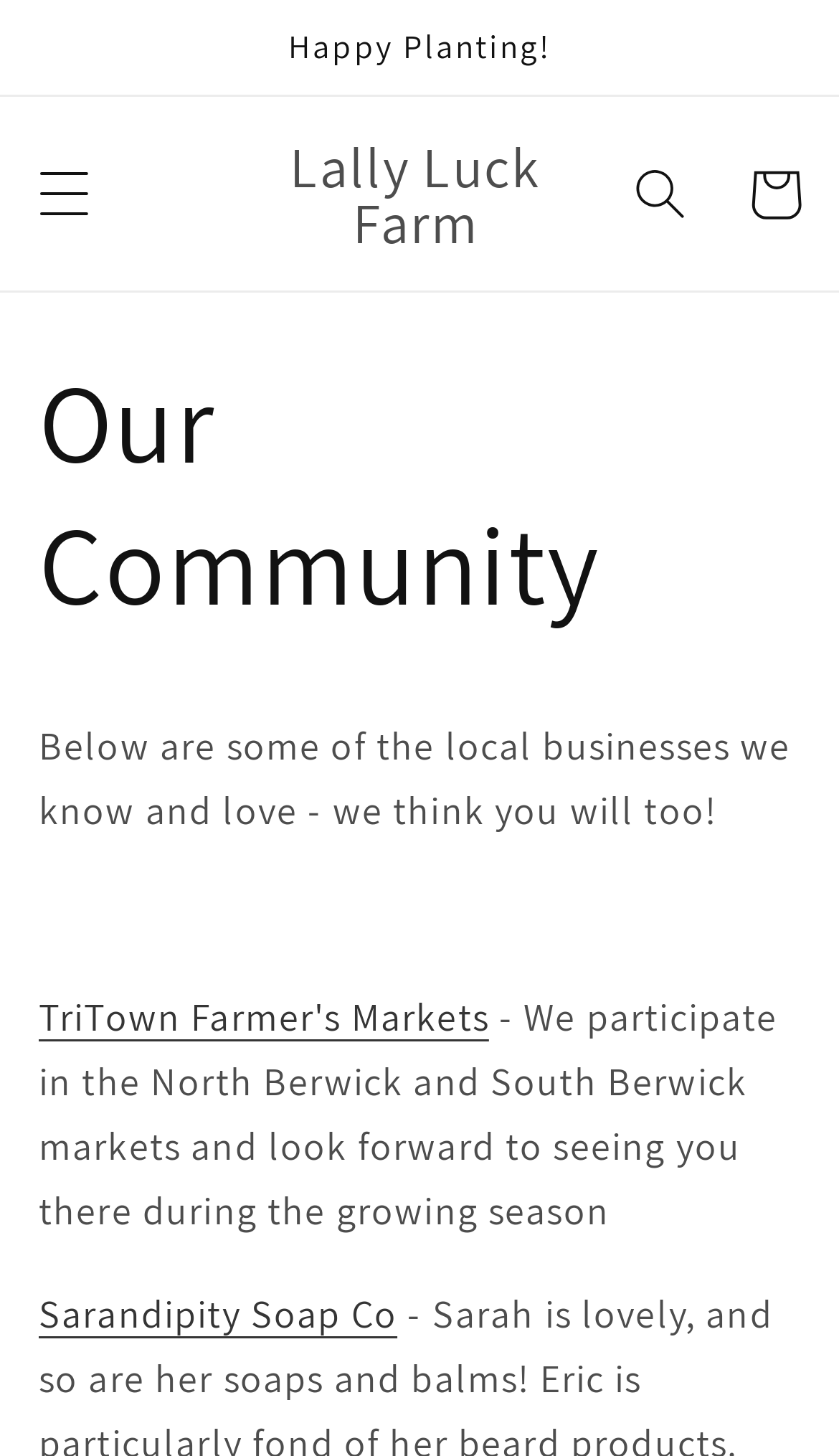Use a single word or phrase to answer the question:
What is the purpose of the button 'Menu'?

To open the menu drawer